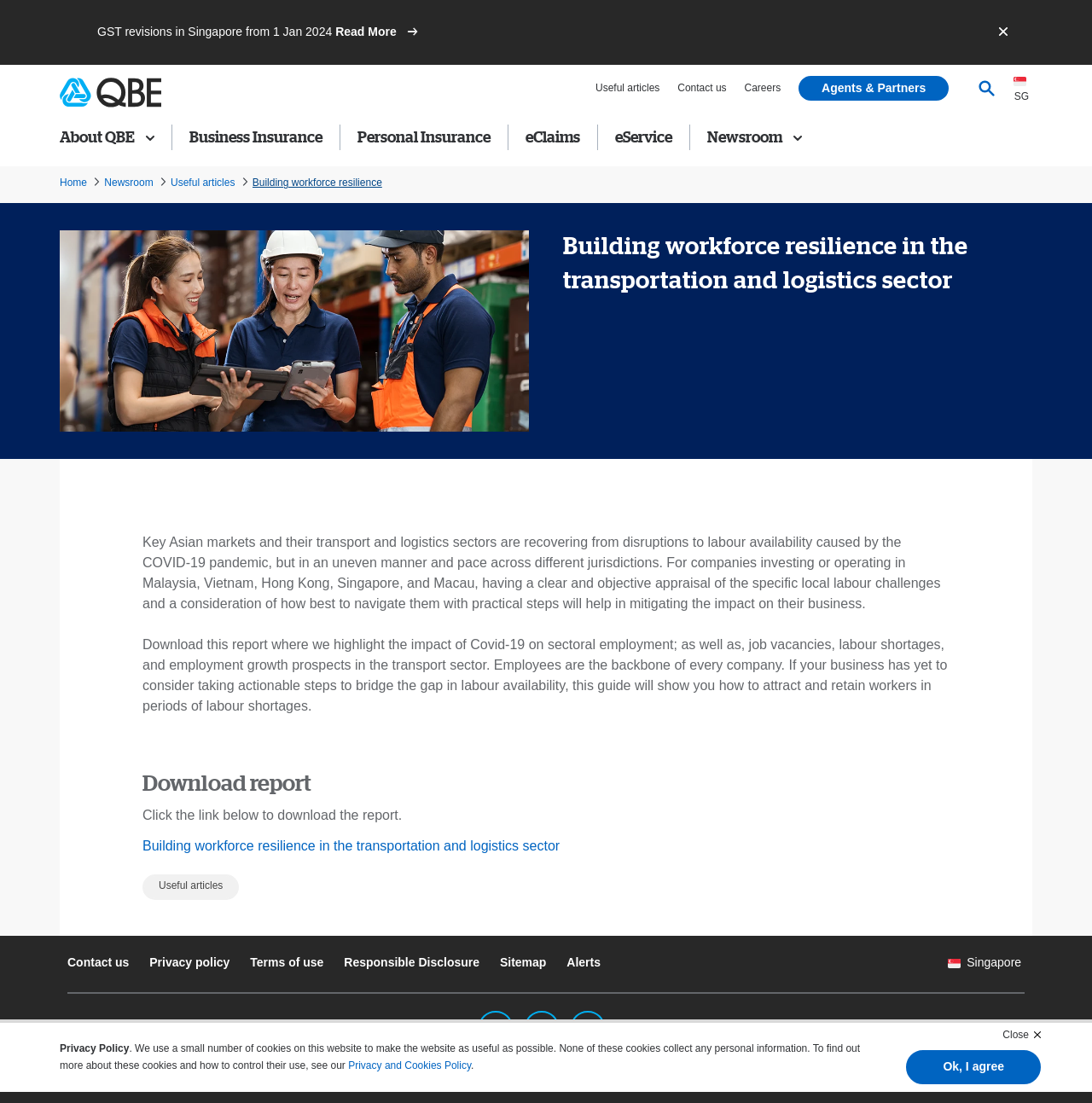Locate the bounding box coordinates of the element that needs to be clicked to carry out the instruction: "Click the 'Read More' link". The coordinates should be given as four float numbers ranging from 0 to 1, i.e., [left, top, right, bottom].

[0.307, 0.022, 0.382, 0.035]